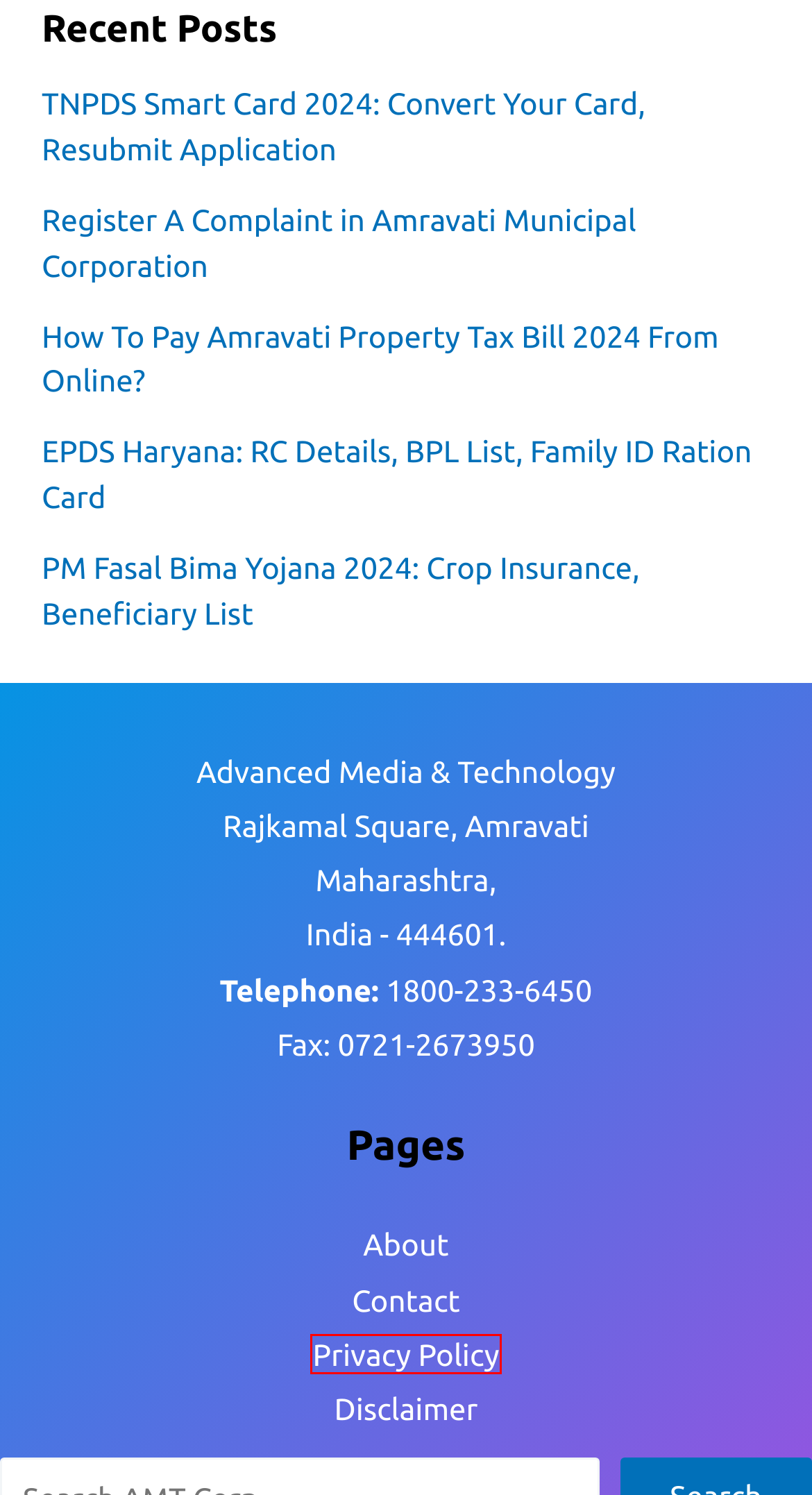A screenshot of a webpage is given, marked with a red bounding box around a UI element. Please select the most appropriate webpage description that fits the new page after clicking the highlighted element. Here are the candidates:
A. Get in Touch - AMT Corp
B. Pay Amravati Property Tax | Official Website | Pay Online
C. EPDS Haryana RC Details 2024 | Family ID Ration Card | BPL List
D. About me
E. TNPDS.Gov.In Login 2024 Registration | Smart Ration Card Status
F. PMFBY 2024: Login, Registration, Crop Insurance Beneficiary List
G. Disclaimer - AMT Corp
H. Privacy Policy - AMT Corp

H